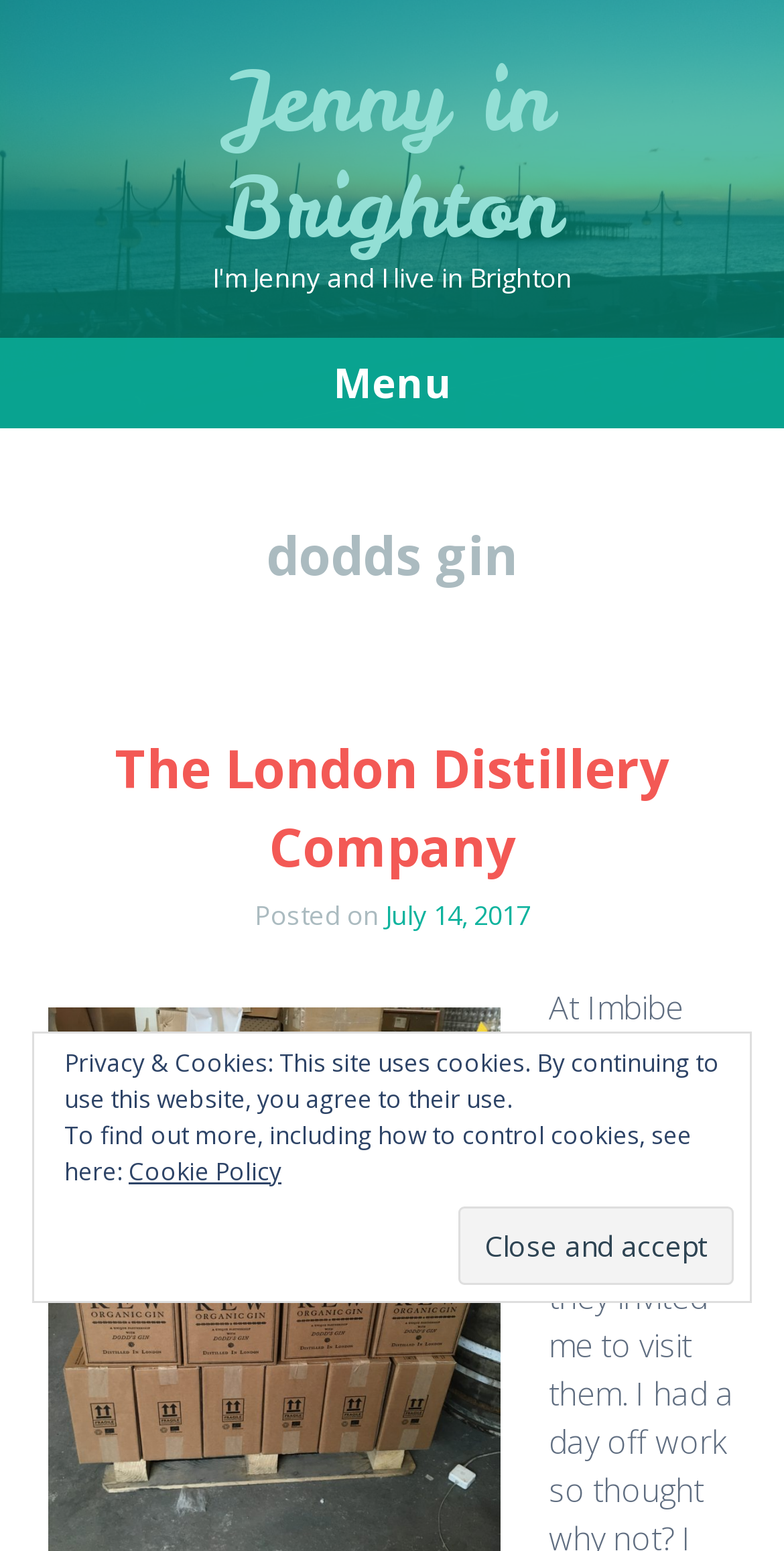Elaborate on the information and visuals displayed on the webpage.

The webpage is about Jenny in Brighton, with a focus on dodds gin. At the top, there is a heading "Jenny in Brighton" with a link to the same title. Below it, there is a heading that introduces Jenny, stating "I'm Jenny and I live in Brighton". 

To the right of the introduction, there is a menu heading. Below the menu, there is a section with a heading "dodds gin" and a subheading "The London Distillery Company", which is also a link. This section appears to be the main content of the page, with a post dated July 14, 2017, and a description of Jenny's visit to the London Distillery Company at Imbibe Live.

At the bottom of the page, there is a complementary section with a button to "Close and accept" and a notice about privacy and cookies, along with a link to the Cookie Policy.